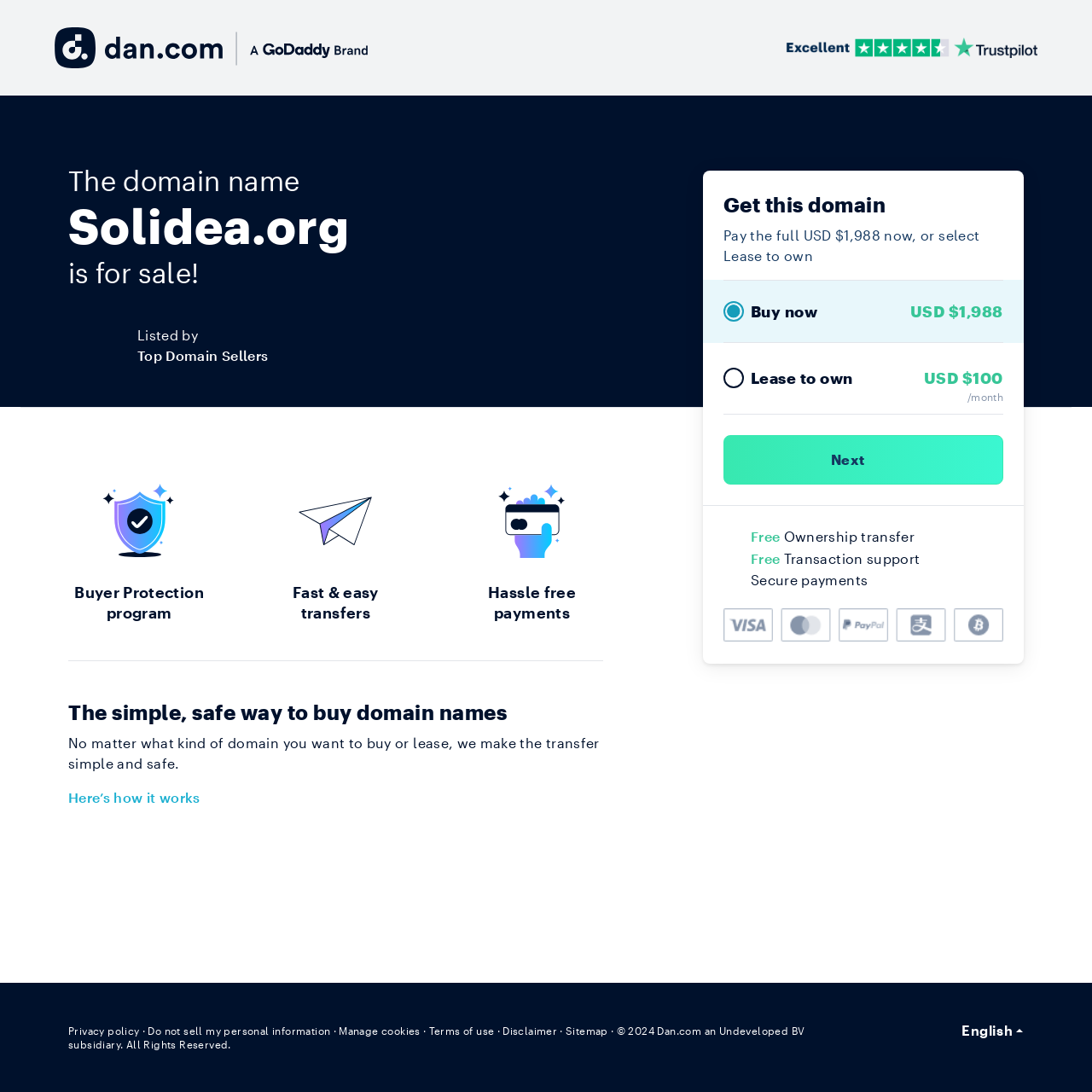What is the full price to buy the domain now?
Look at the image and answer the question with a single word or phrase.

USD $1,988